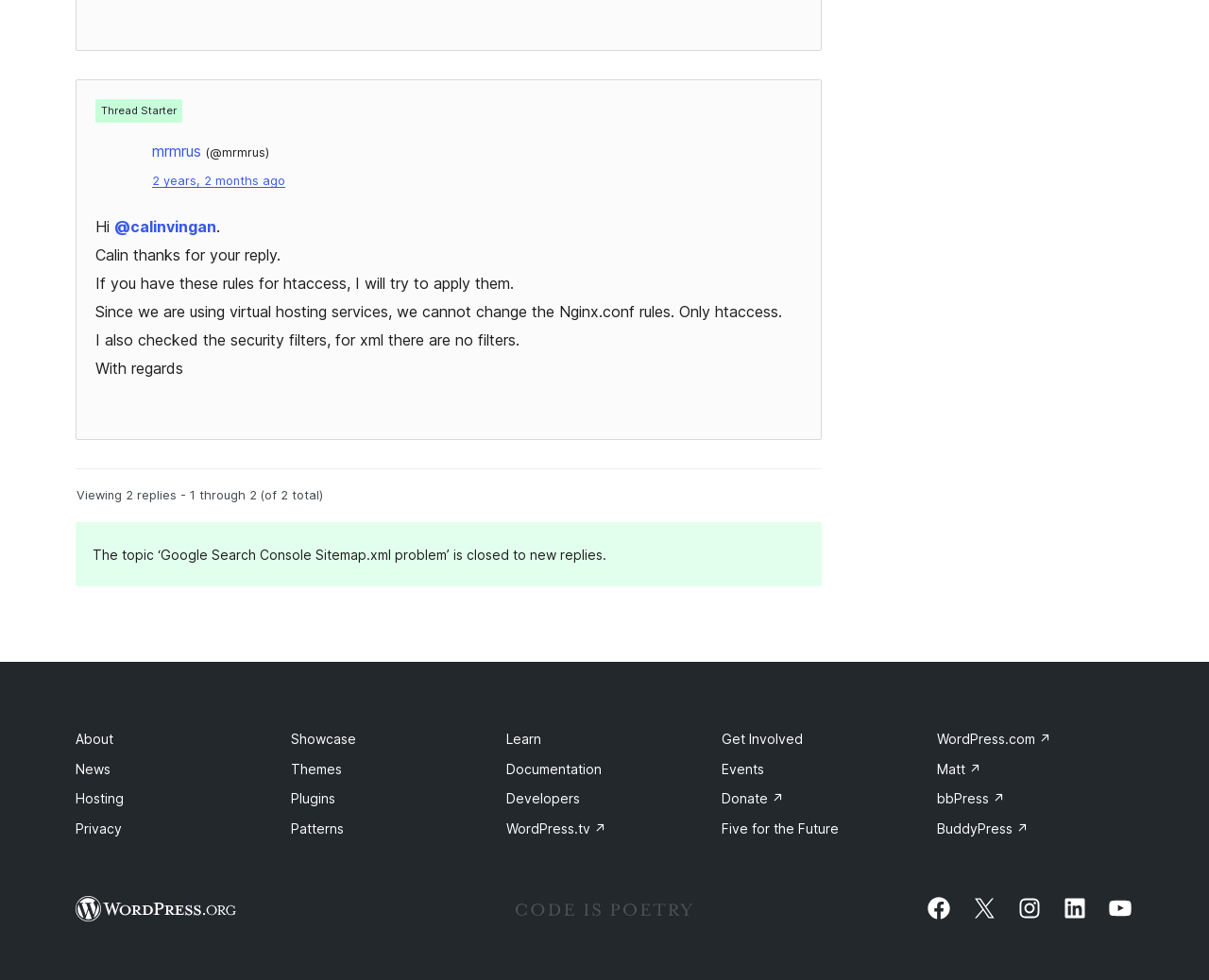What is the purpose of the 'htaccess' mentioned in the discussion?
Based on the visual, give a brief answer using one word or a short phrase.

to apply rules